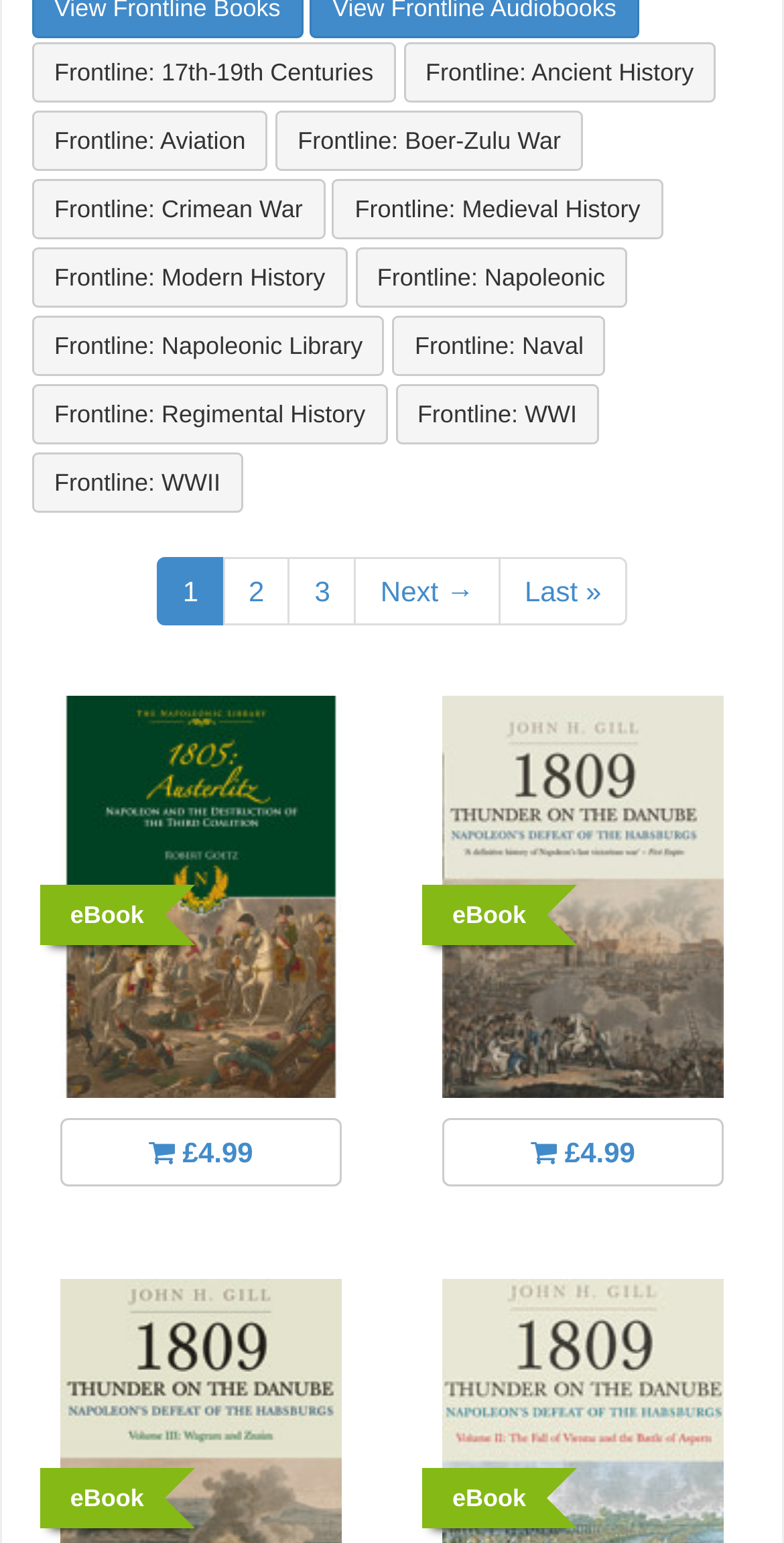Can you look at the image and give a comprehensive answer to the question:
What is the price of the eBook?

The price of the eBook is mentioned next to the eBook image and link, denoted by the symbol '£' followed by the numerical value '4.99'.